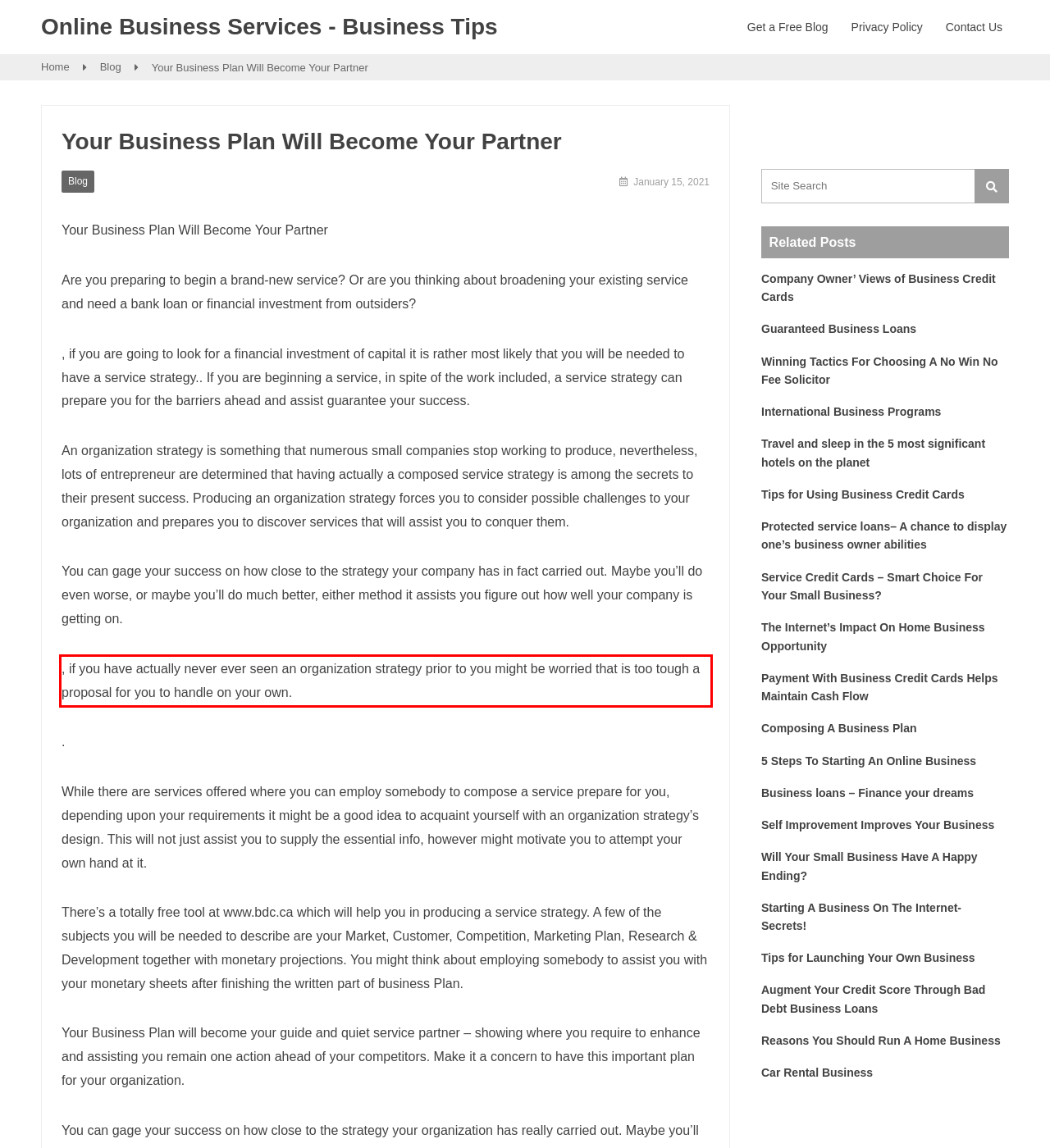Analyze the screenshot of the webpage that features a red bounding box and recognize the text content enclosed within this red bounding box.

, if you have actually never ever seen an organization strategy prior to you might be worried that is too tough a proposal for you to handle on your own.